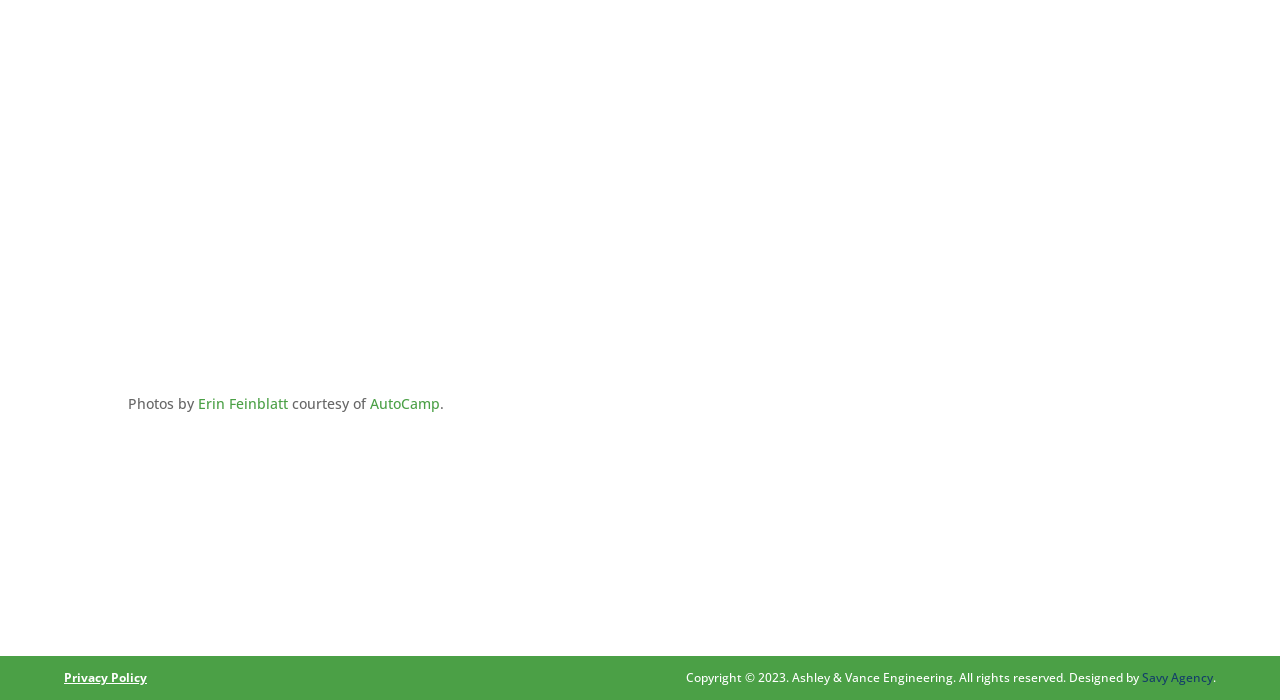Determine the bounding box coordinates of the clickable region to carry out the instruction: "go to AutoCamp's website".

[0.289, 0.563, 0.344, 0.59]